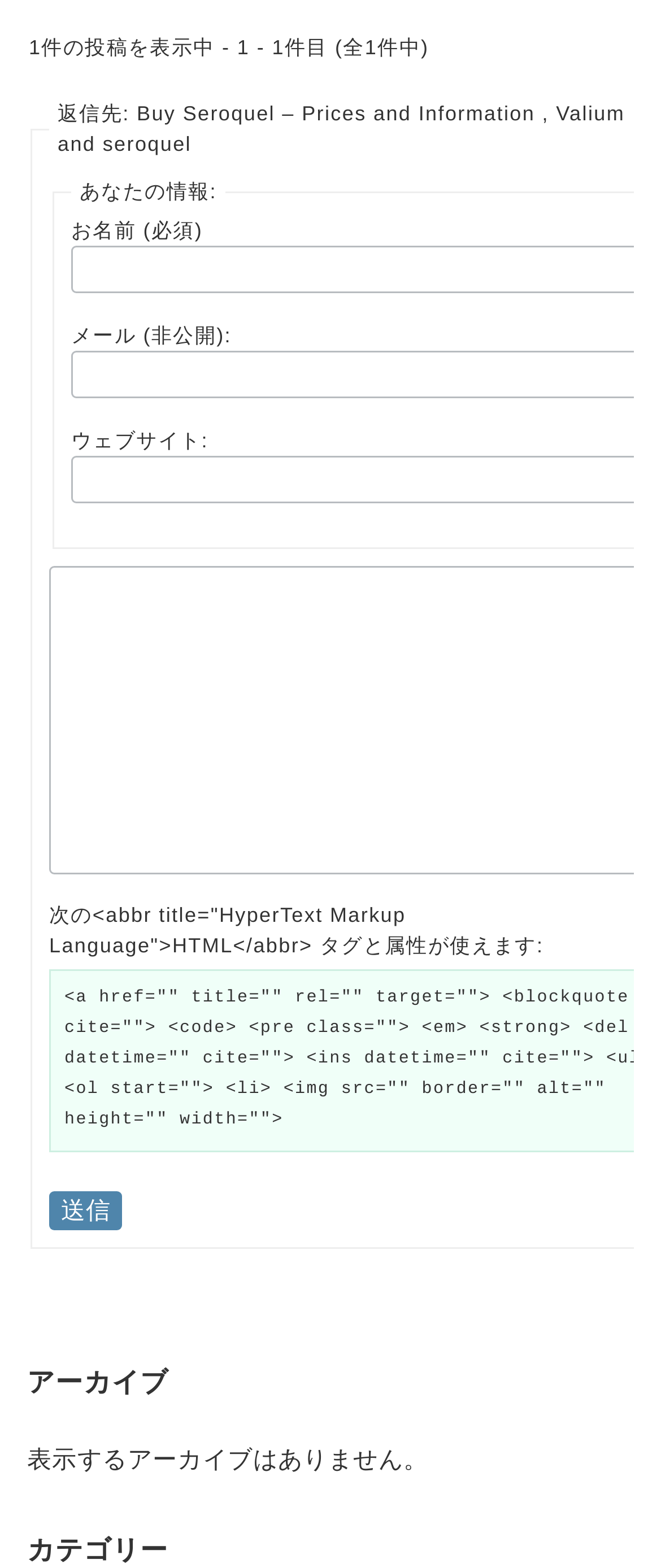Find the bounding box of the element with the following description: "parent_node: メール (非公開): name="bbp_anonymous_email"". The coordinates must be four float numbers between 0 and 1, formatted as [left, top, right, bottom].

[0.108, 0.224, 0.987, 0.254]